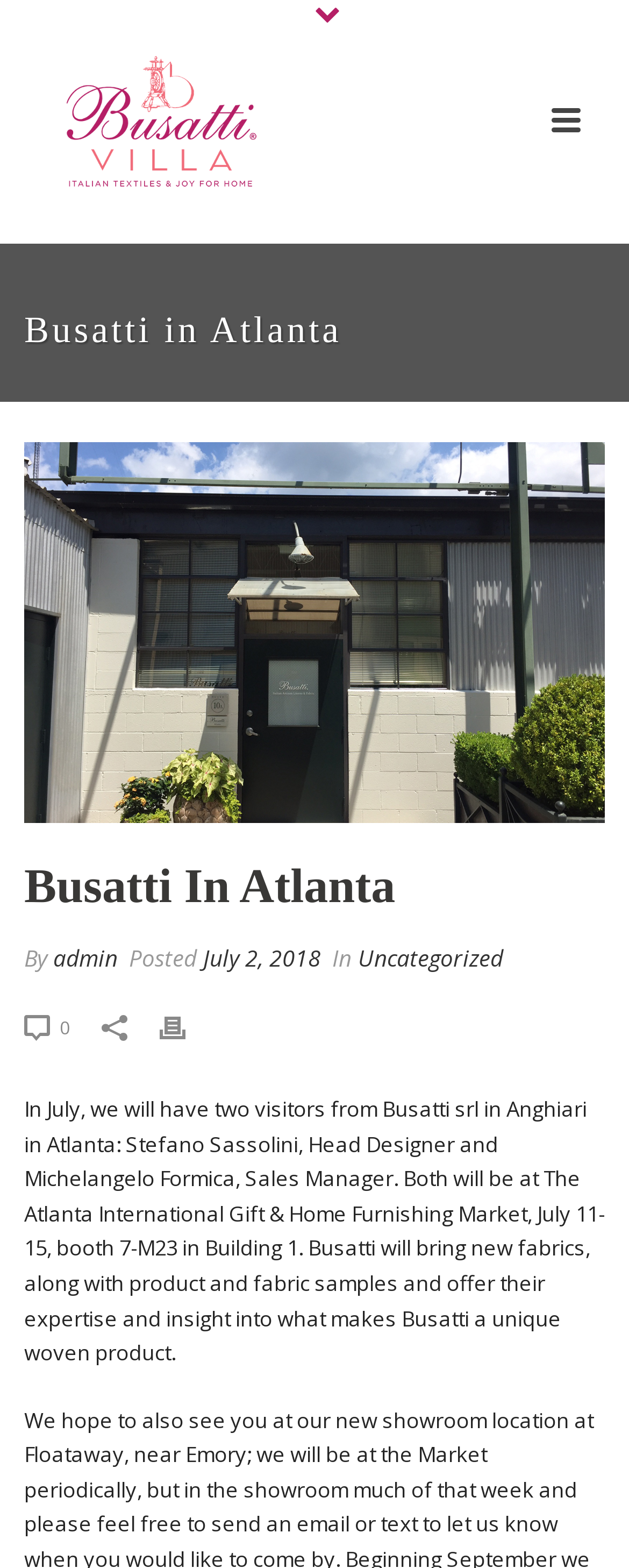Please find the bounding box for the UI component described as follows: "May 2022".

None